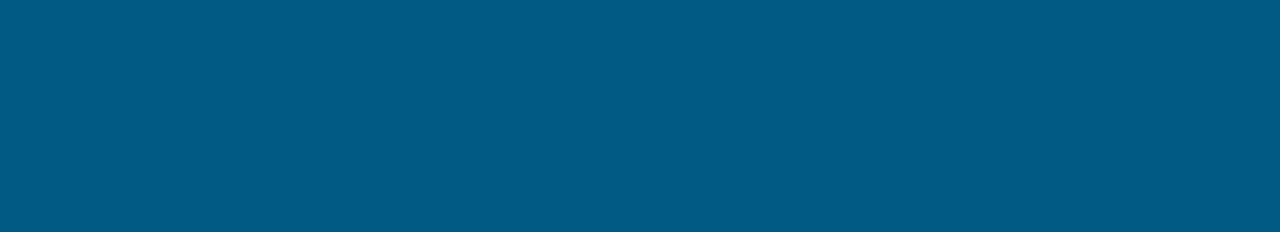Identify the bounding box for the described UI element. Provide the coordinates in (top-left x, top-left y, bottom-right x, bottom-right y) format with values ranging from 0 to 1: alt="Thomson Reuters"

[0.834, 0.871, 0.974, 0.944]